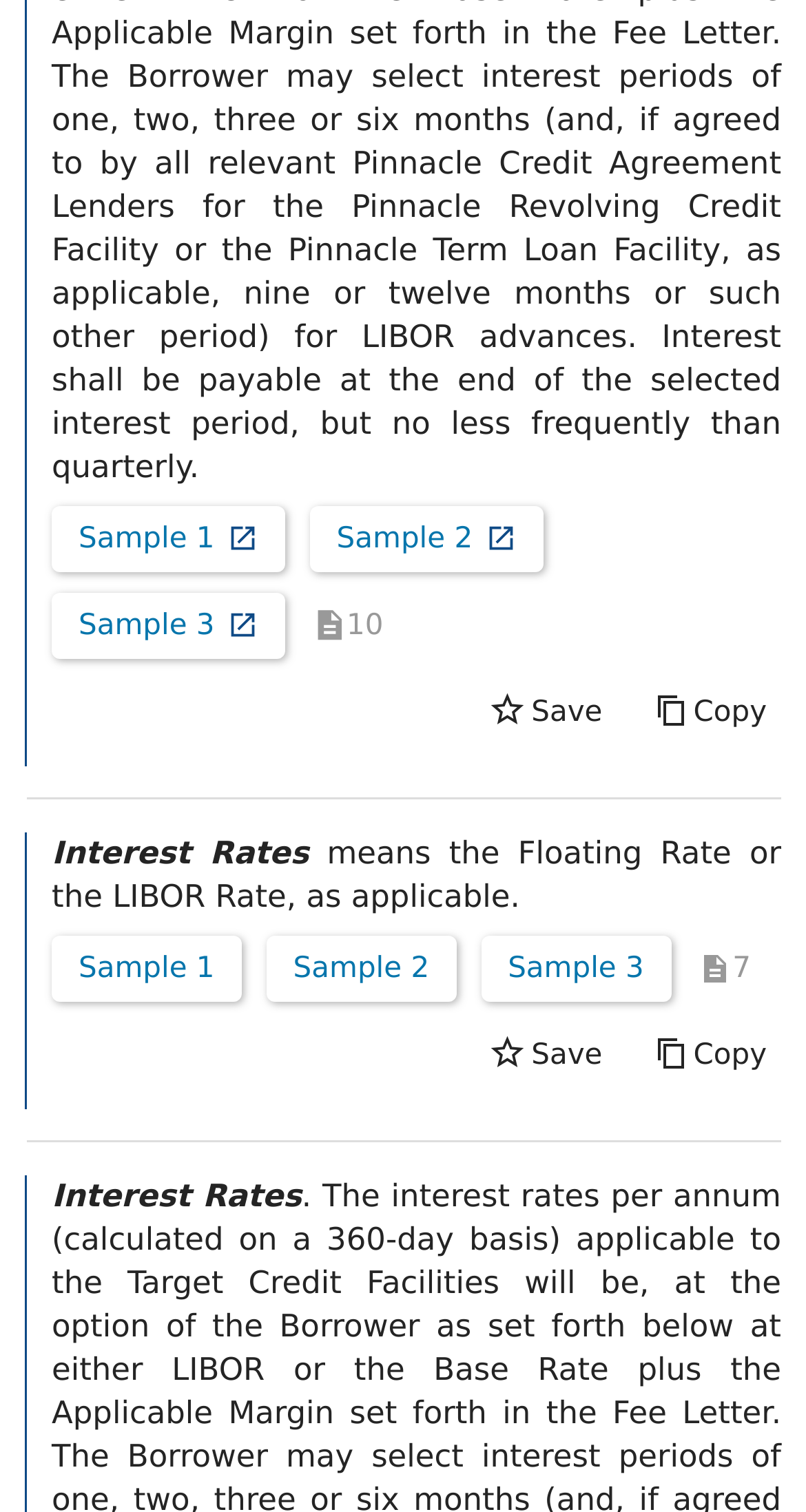Use a single word or phrase to respond to the question:
What is the Target Credit Agreement related to?

Pinnacle Entertainment Inc